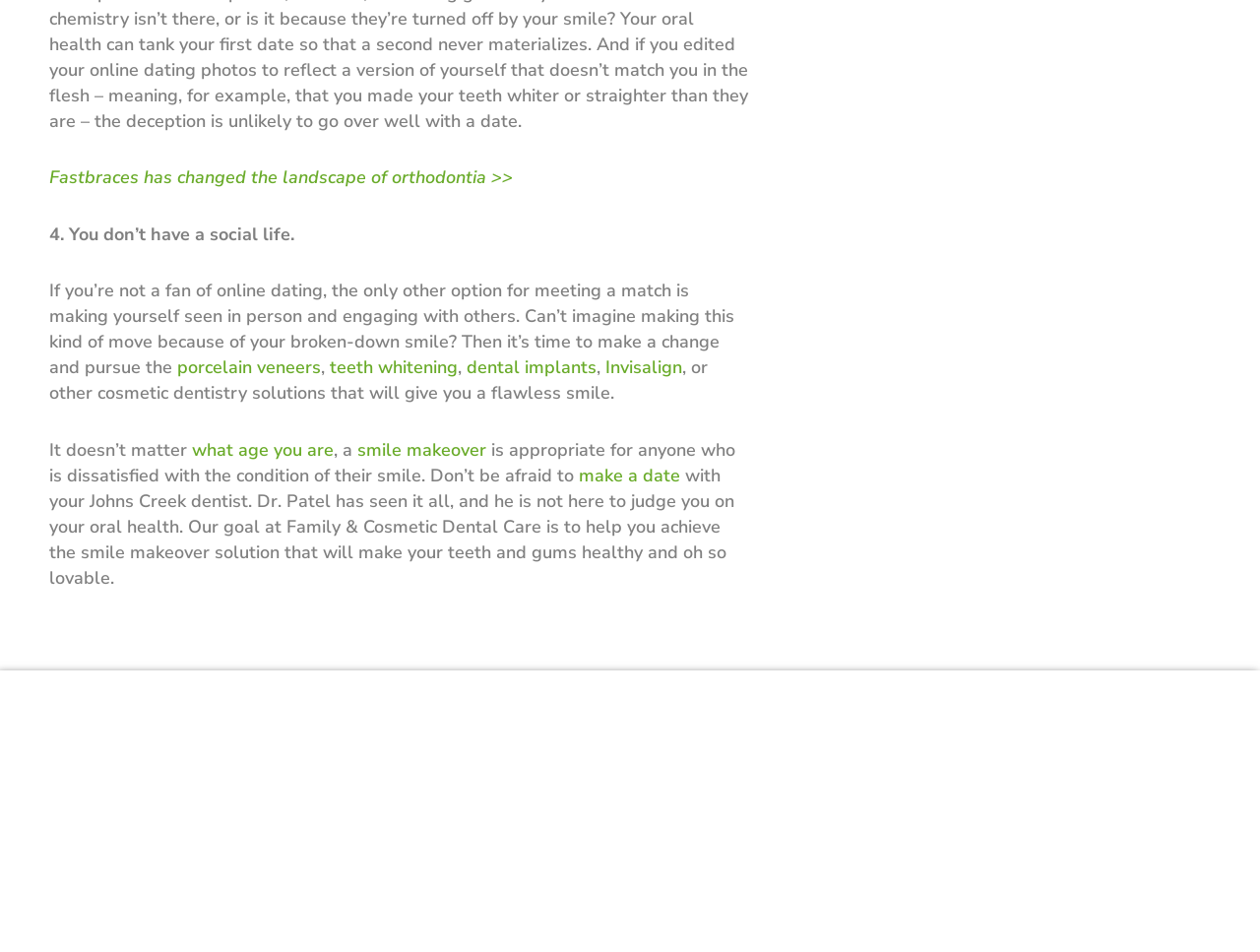Answer the question using only one word or a concise phrase: What is the name of the dentist?

Dr. Patel